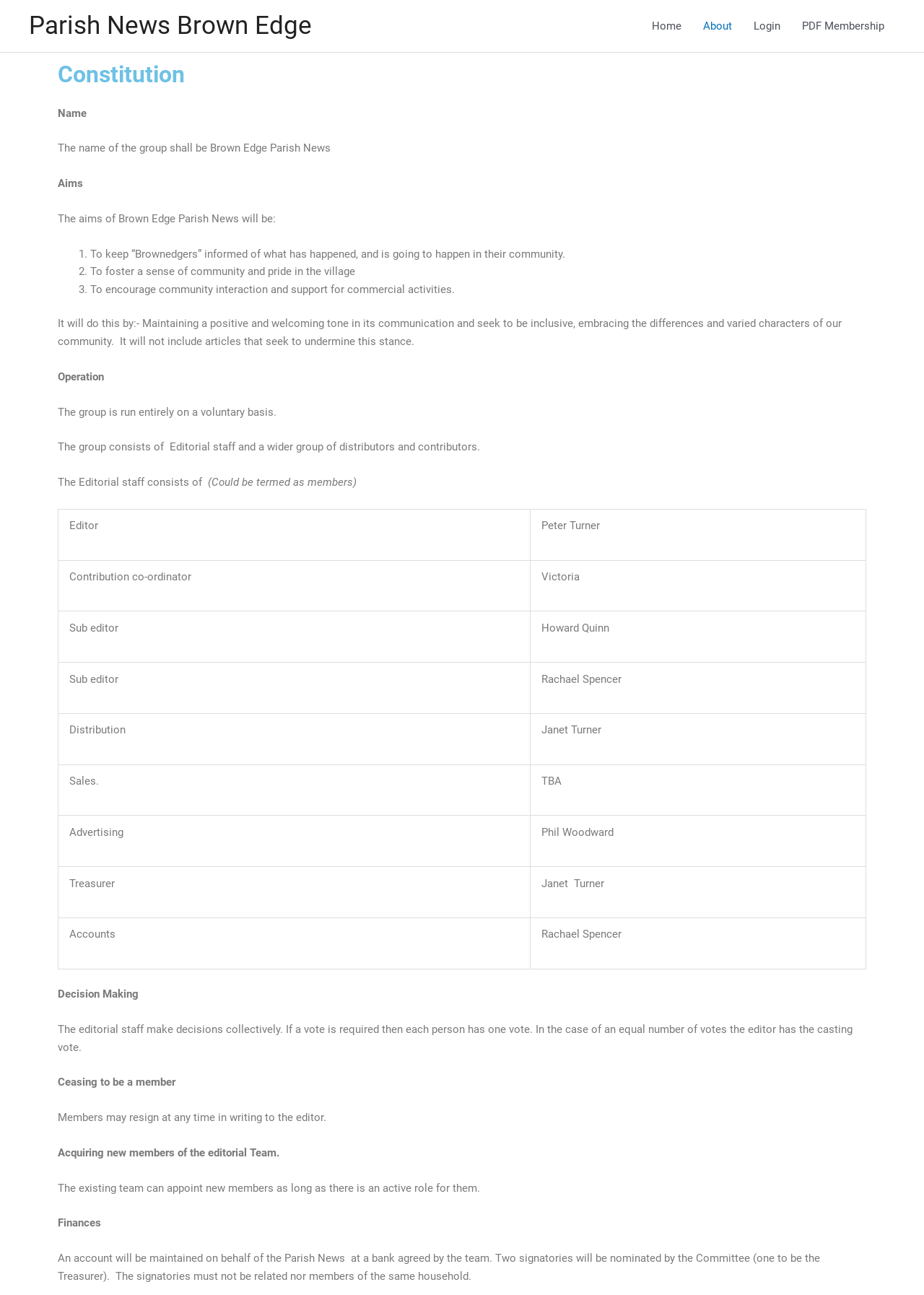With reference to the image, please provide a detailed answer to the following question: How are decisions made by the editorial staff?

The 'Decision Making' section states that 'The editorial staff make decisions collectively. If a vote is required then each person has one vote. In the case of an equal number of votes the editor has the casting vote'.